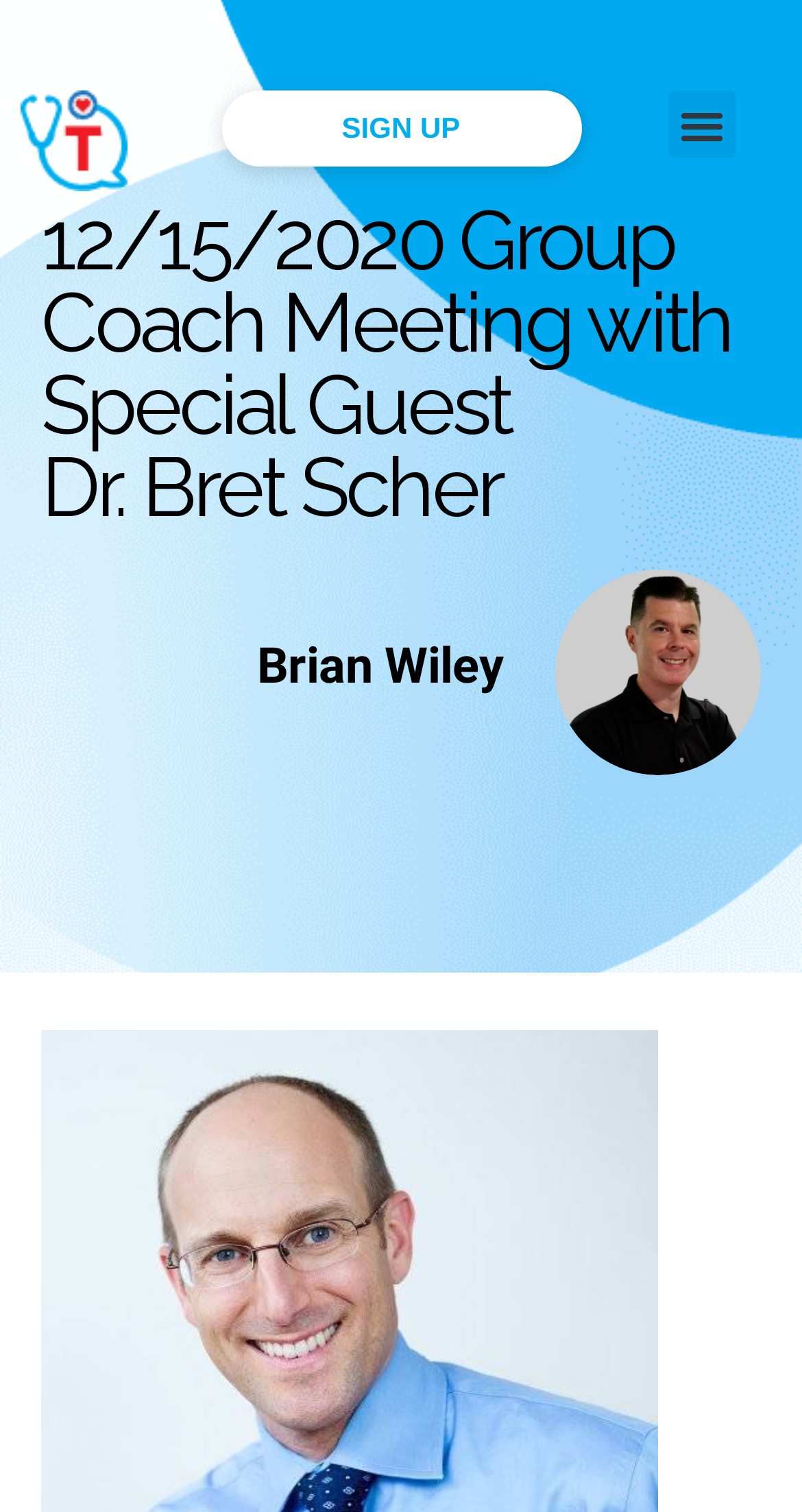Give an in-depth explanation of the webpage layout and content.

The webpage is about Doctor Tro's Medical Weight Loss, with a focus on a specific event, the "12/15/2020 Group Coach Meeting with Special Guest Dr. Bret Scher". 

At the top left, there is a link with an accompanying image, which appears to be a logo or a branding element. To the right of this, there is a prominent "SIGN UP" link. On the top right, there is a "Menu Toggle" button, which is currently not expanded.

Below the top section, there is a large heading that spans almost the entire width of the page, announcing the "12/15/2020 Group Coach Meeting with Special Guest Dr. Bret Scher" event. 

On the lower half of the page, there is an image of Brian Wiley, a person likely associated with the event or the medical weight loss program. Above this image, there is a heading with the name "Brian Wiley".